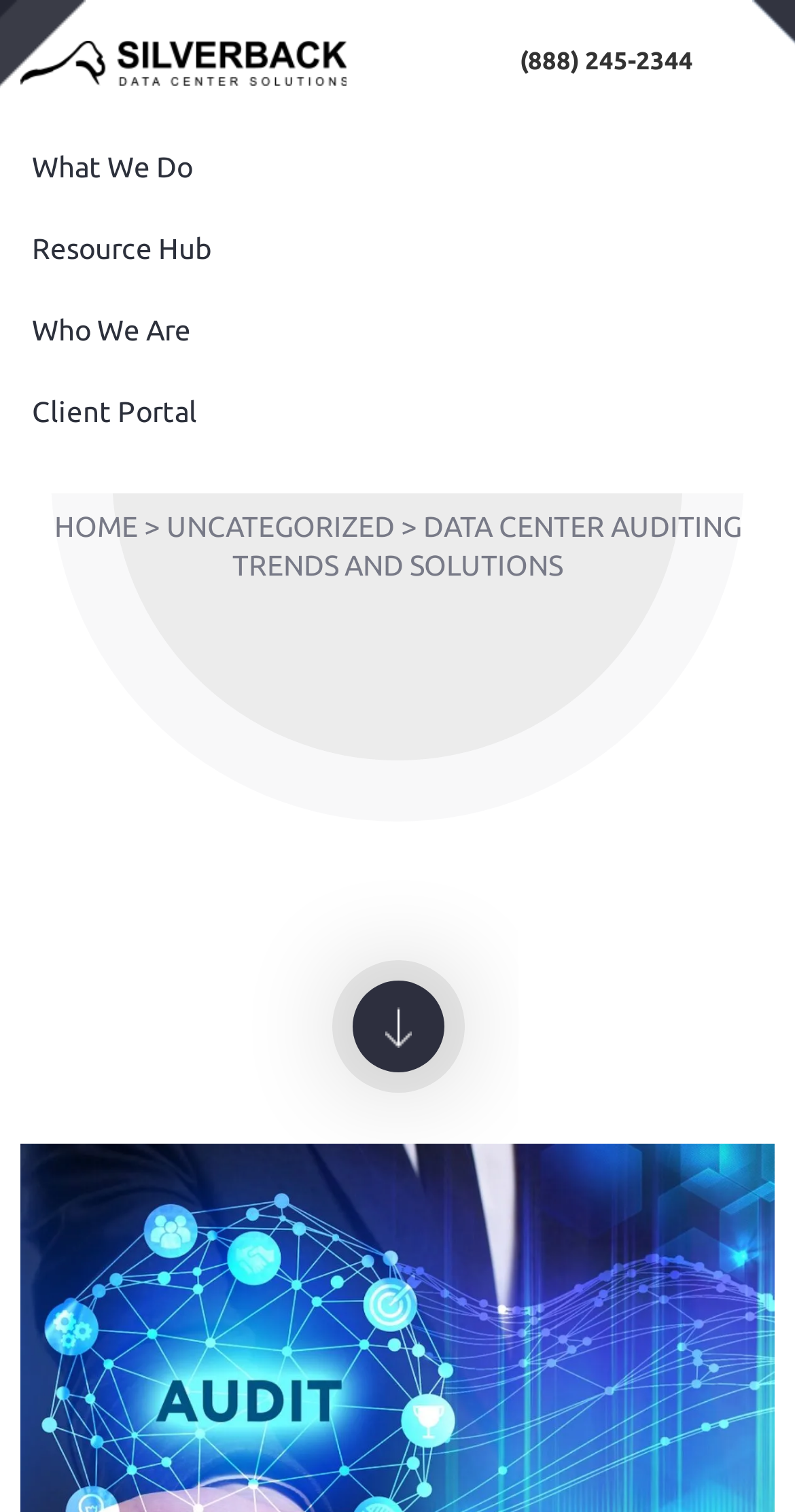Find the bounding box coordinates for the area that should be clicked to accomplish the instruction: "contact us".

[0.654, 0.031, 0.872, 0.049]